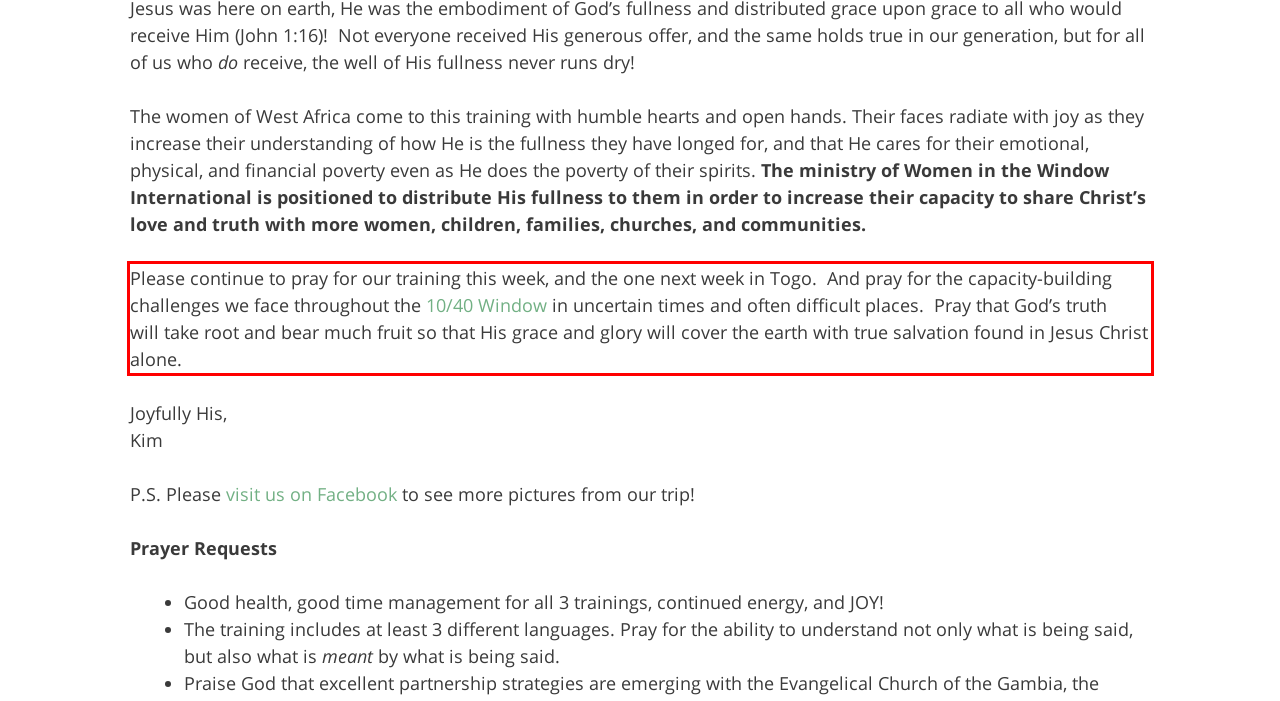You are given a screenshot showing a webpage with a red bounding box. Perform OCR to capture the text within the red bounding box.

Please continue to pray for our training this week, and the one next week in Togo. And pray for the capacity-building challenges we face throughout the 10/40 Window in uncertain times and often difficult places. Pray that God’s truth will take root and bear much fruit so that His grace and glory will cover the earth with true salvation found in Jesus Christ alone.